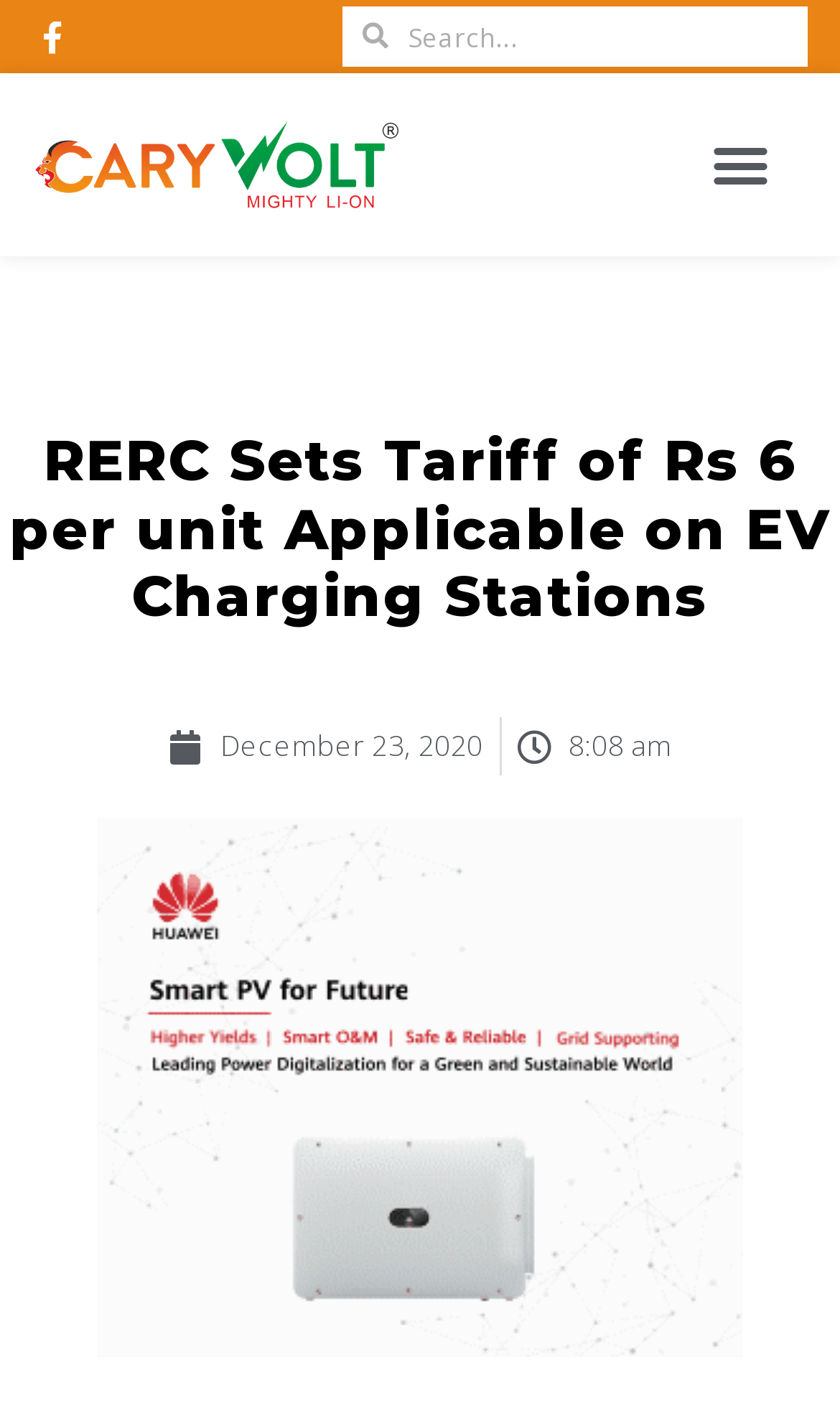What is the tariff set by RERC?
Utilize the information in the image to give a detailed answer to the question.

I found the tariff set by RERC by looking at the main heading of the webpage, which mentions 'RERC Sets Tariff of Rs 6 per unit Applicable on EV Charging Stations'.